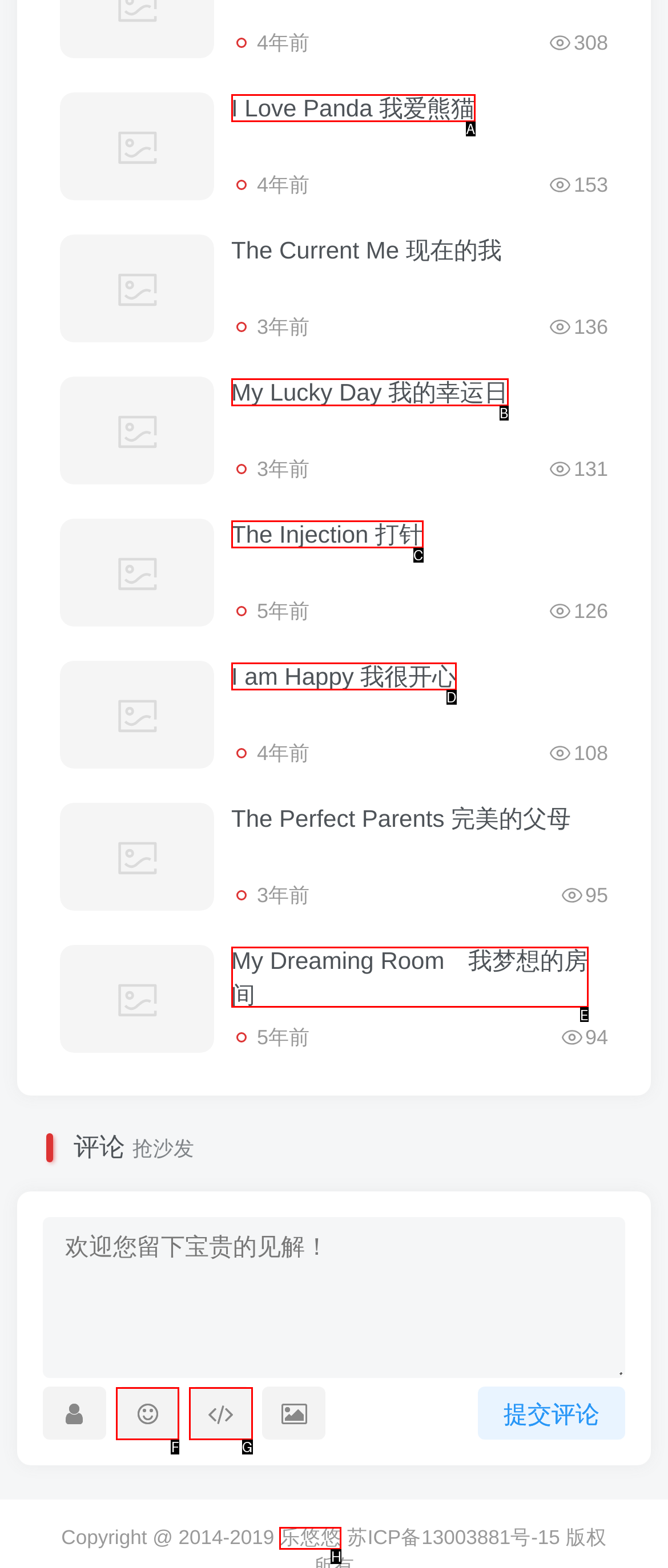Tell me the letter of the option that corresponds to the description: I am Happy 我很开心
Answer using the letter from the given choices directly.

D